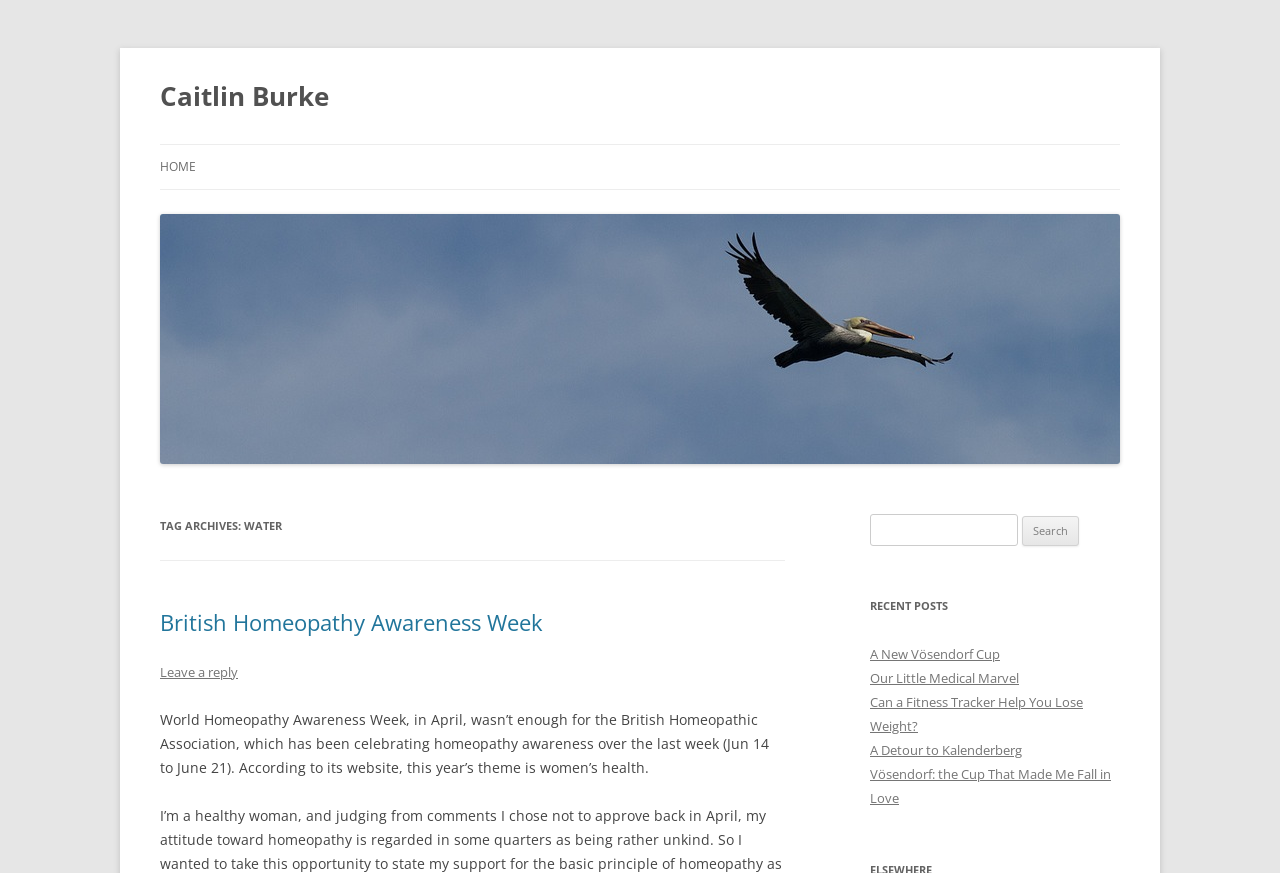Pinpoint the bounding box coordinates of the clickable area needed to execute the instruction: "read the 'TAG ARCHIVES: WATER' header". The coordinates should be specified as four float numbers between 0 and 1, i.e., [left, top, right, bottom].

[0.125, 0.589, 0.613, 0.617]